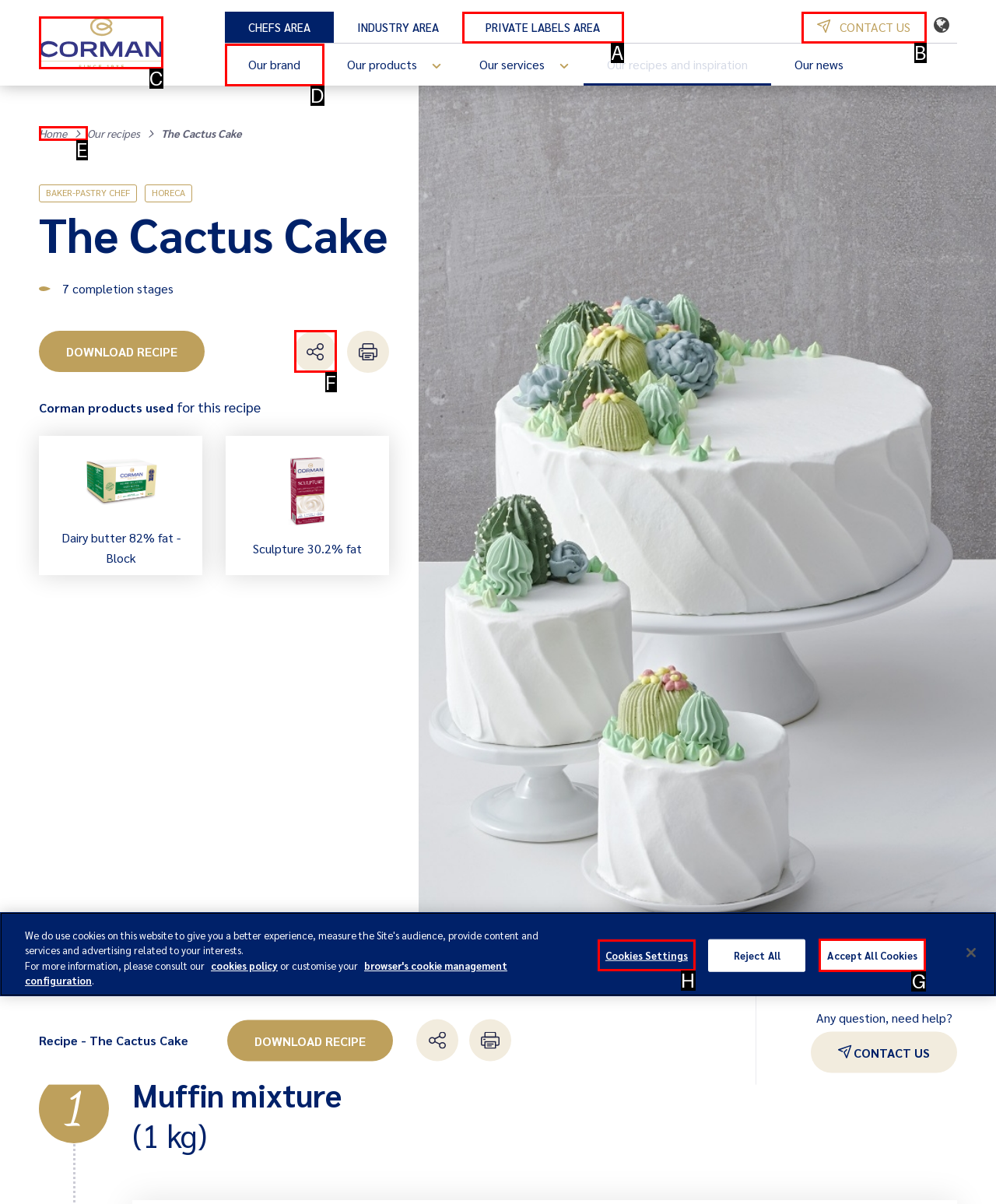Select the letter that corresponds to this element description: Accept All Cookies
Answer with the letter of the correct option directly.

G